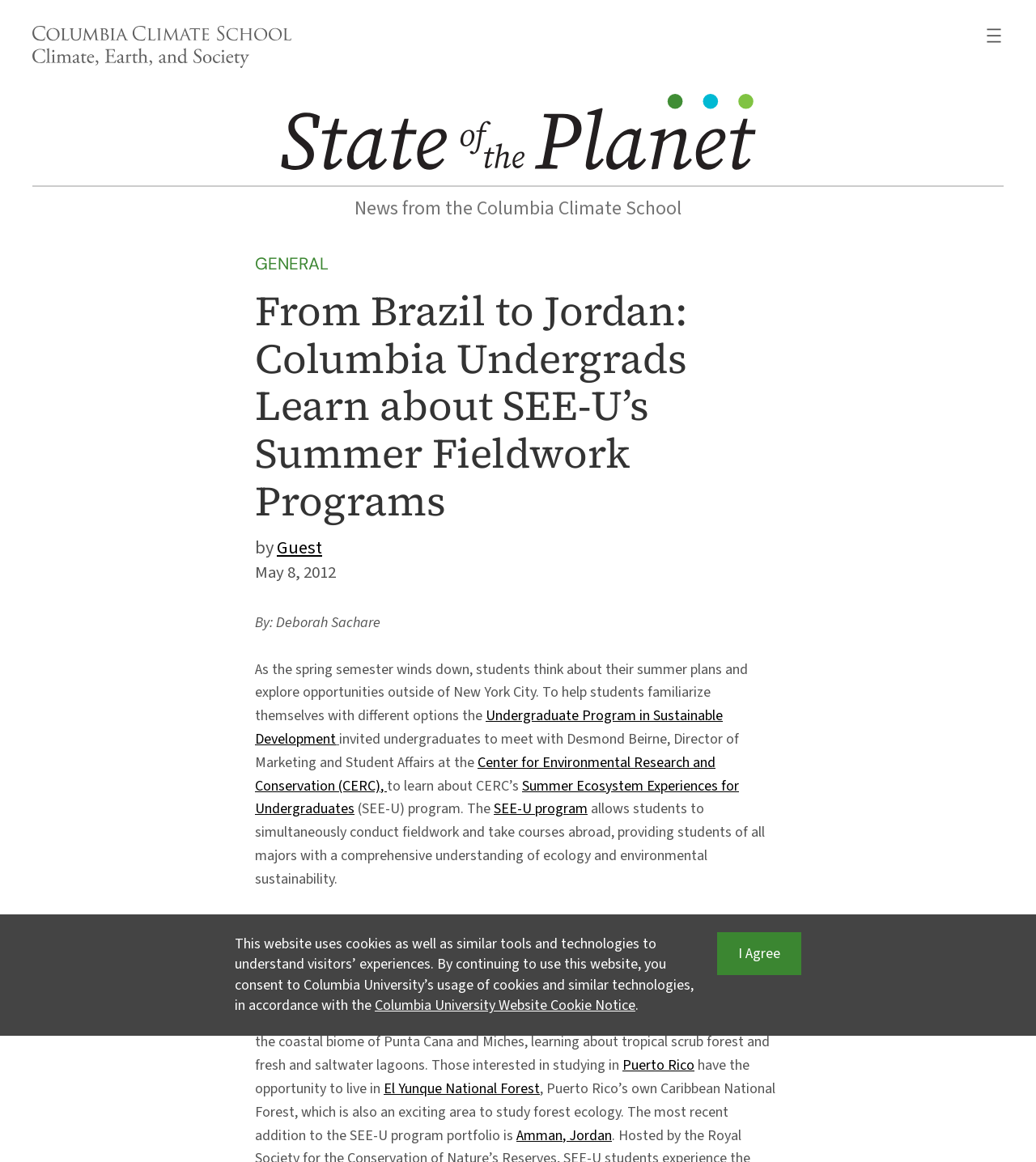Determine the bounding box coordinates of the region that needs to be clicked to achieve the task: "Visit the State of the Planet website".

[0.271, 0.081, 0.729, 0.153]